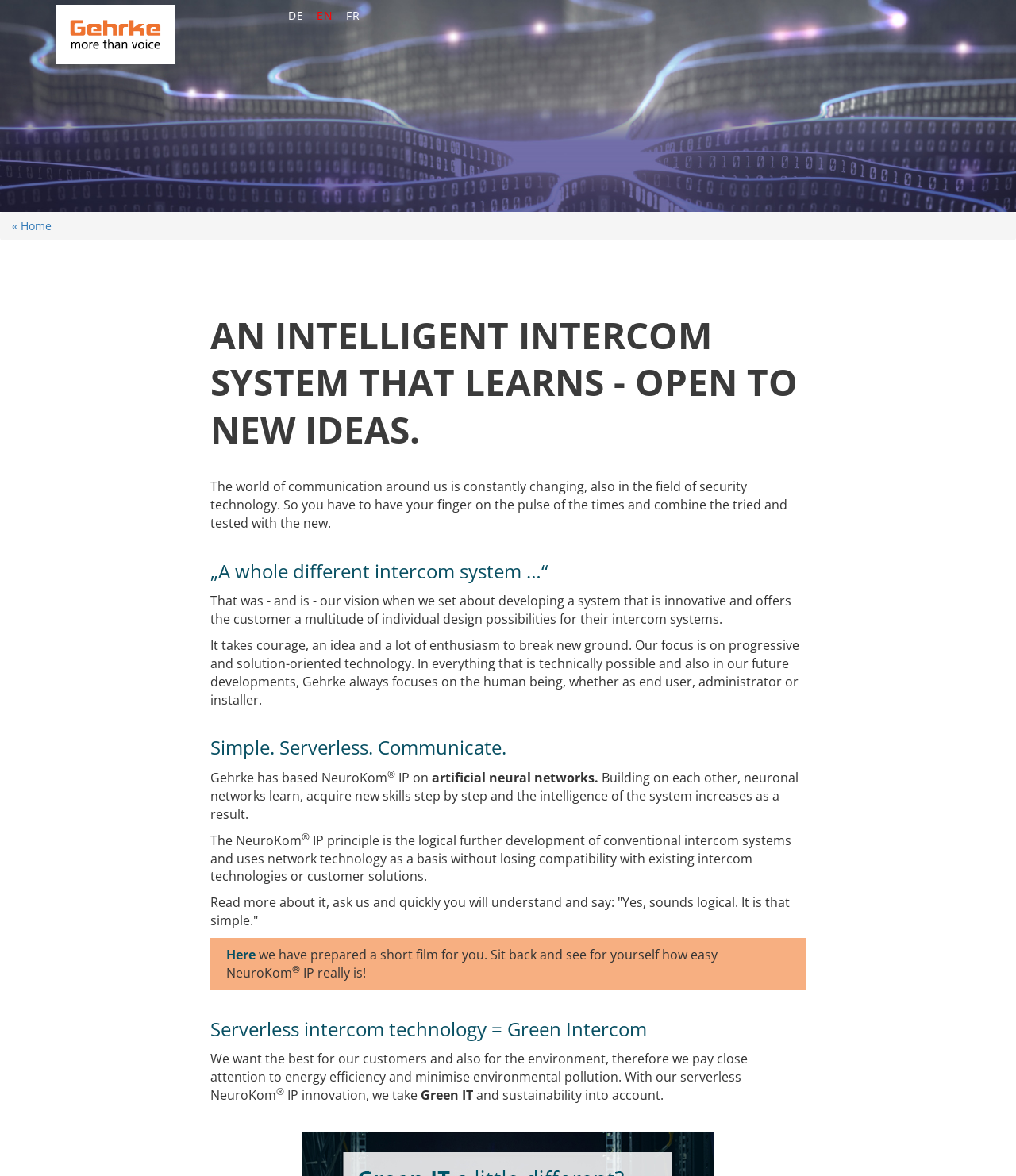What is the focus of Gehrke's technology?
Please give a detailed and elaborate answer to the question.

According to the webpage, Gehrke's focus is on advanced and outcome-oriented technology for innovative intercom stations, as mentioned in the meta description and also in the webpage content.